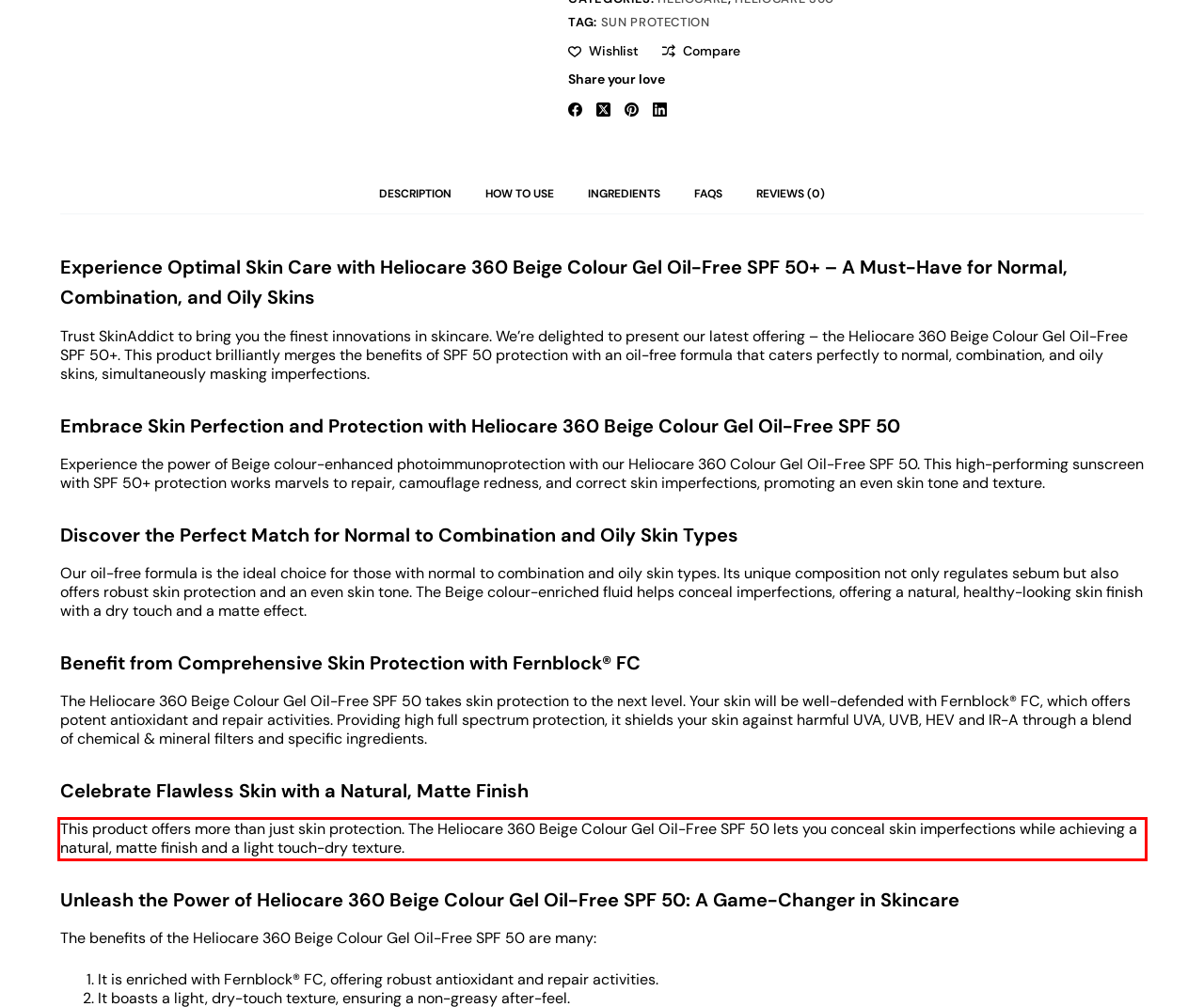You are provided with a screenshot of a webpage containing a red bounding box. Please extract the text enclosed by this red bounding box.

This product offers more than just skin protection. The Heliocare 360 Beige Colour Gel Oil-Free SPF 50 lets you conceal skin imperfections while achieving a natural, matte finish and a light touch-dry texture.